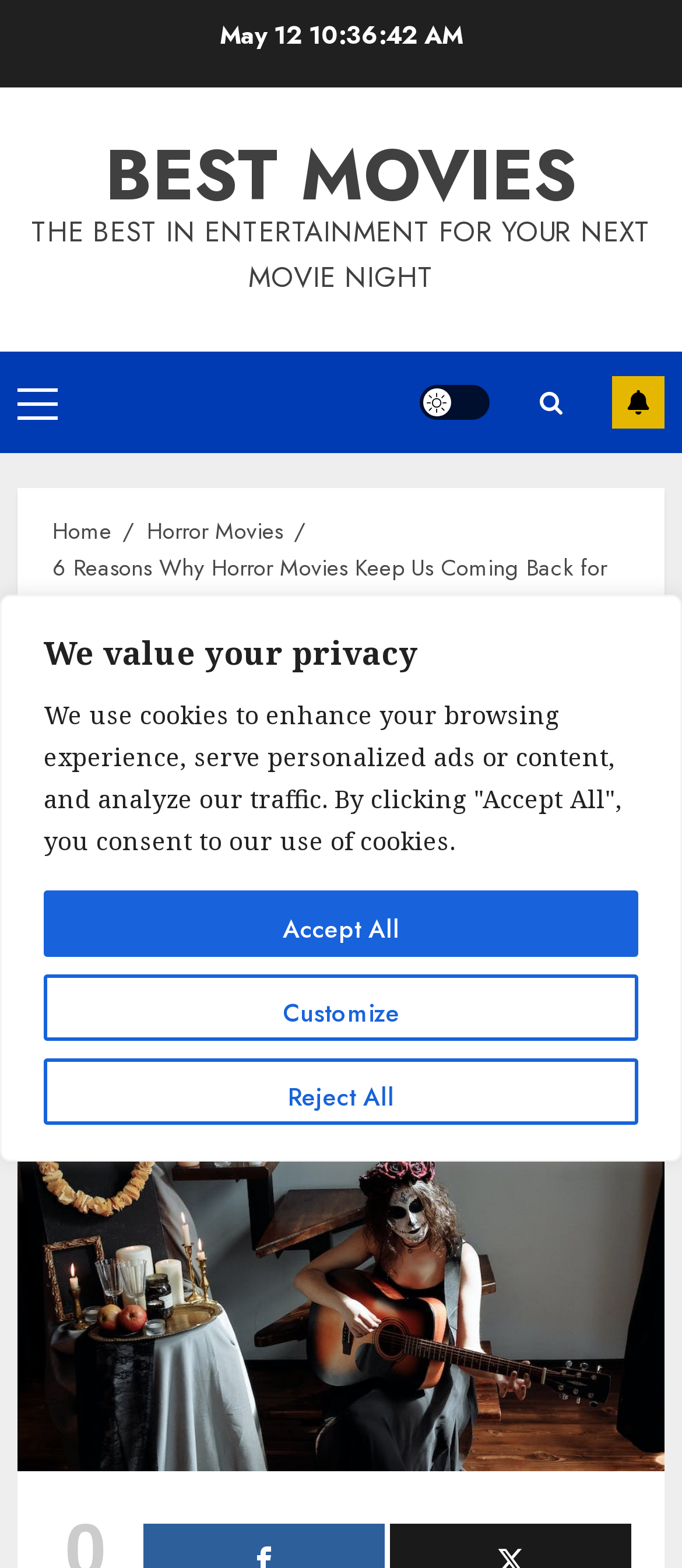What is the purpose of the Light/Dark Button?
Answer with a single word or phrase, using the screenshot for reference.

To switch between light and dark modes